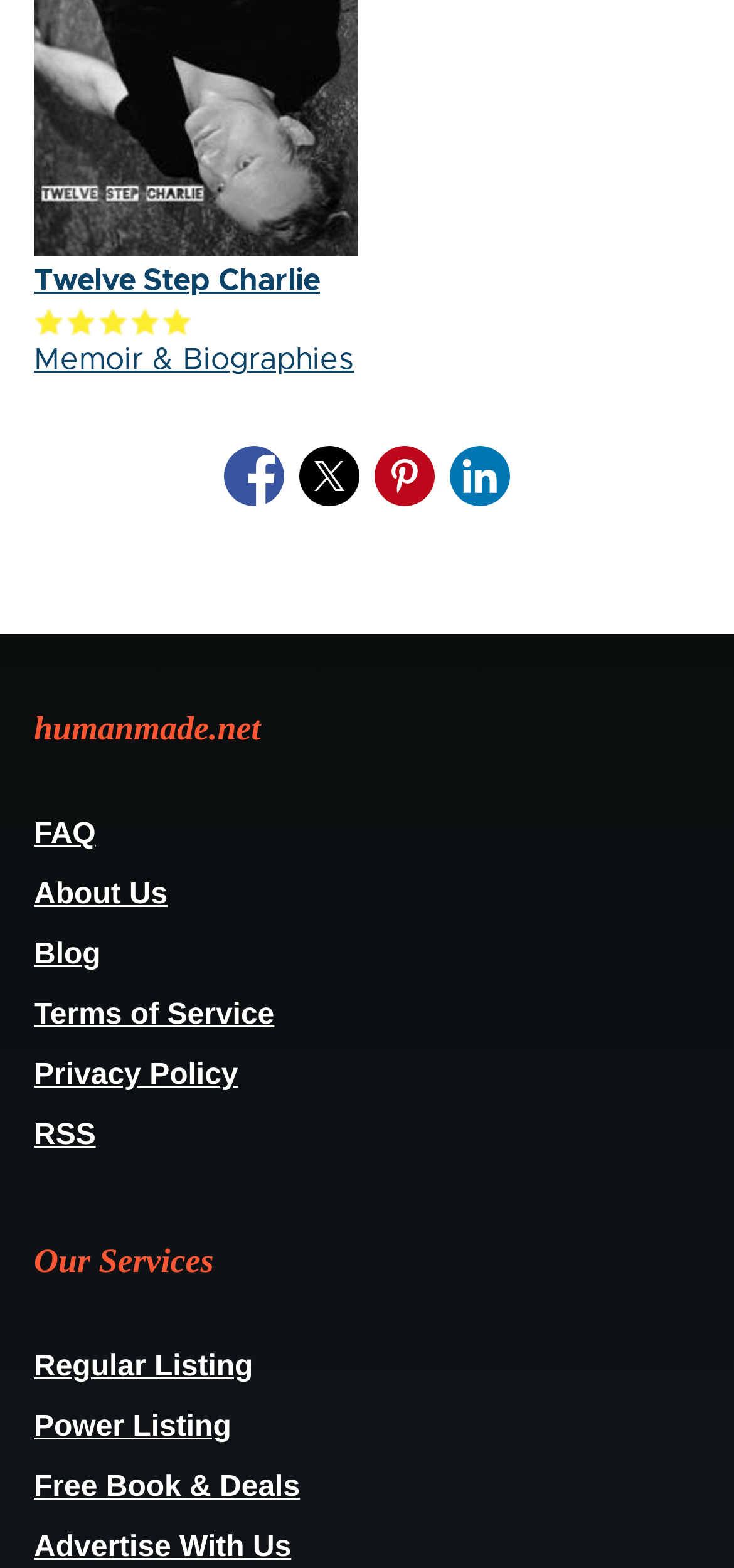Please find the bounding box coordinates of the section that needs to be clicked to achieve this instruction: "Rate this page 5/5".

[0.221, 0.196, 0.264, 0.214]